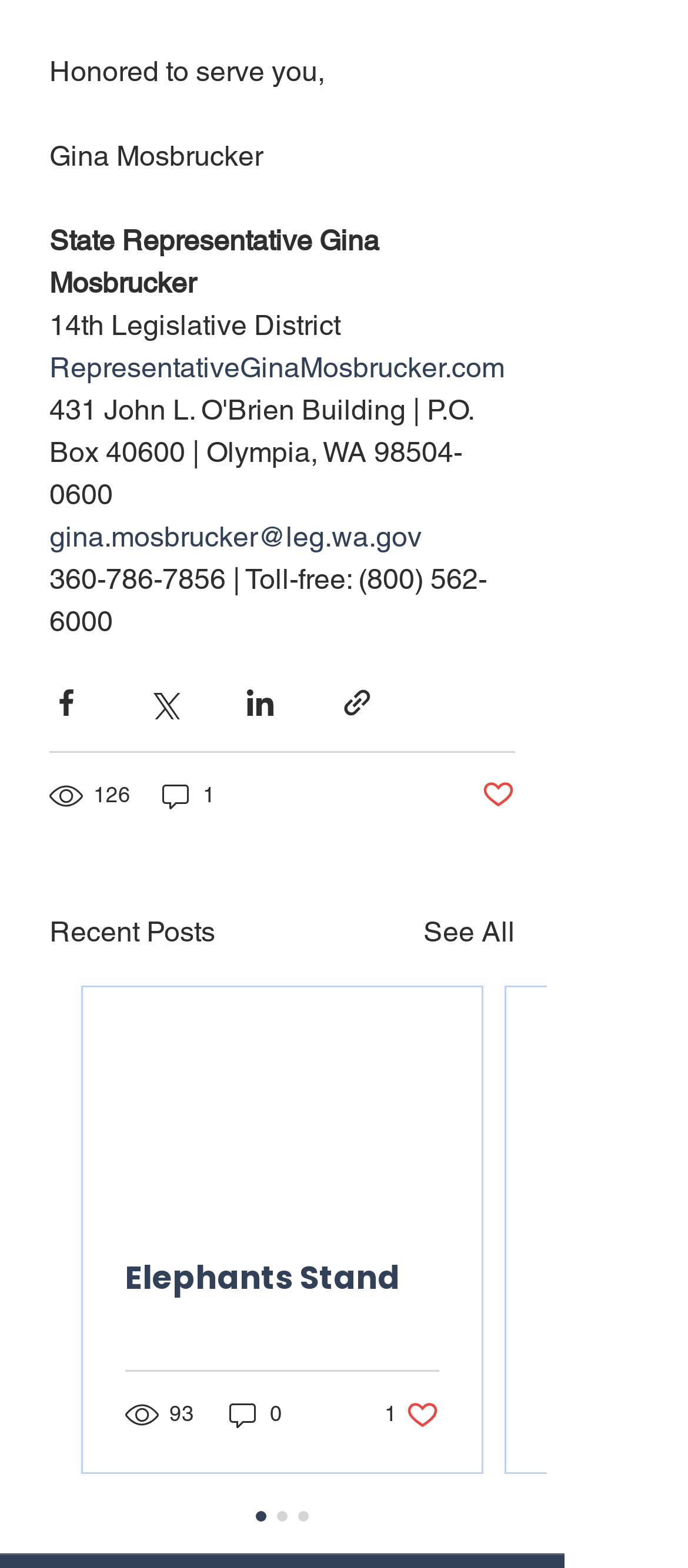Find the bounding box coordinates of the clickable region needed to perform the following instruction: "View all recent posts". The coordinates should be provided as four float numbers between 0 and 1, i.e., [left, top, right, bottom].

[0.615, 0.581, 0.749, 0.608]